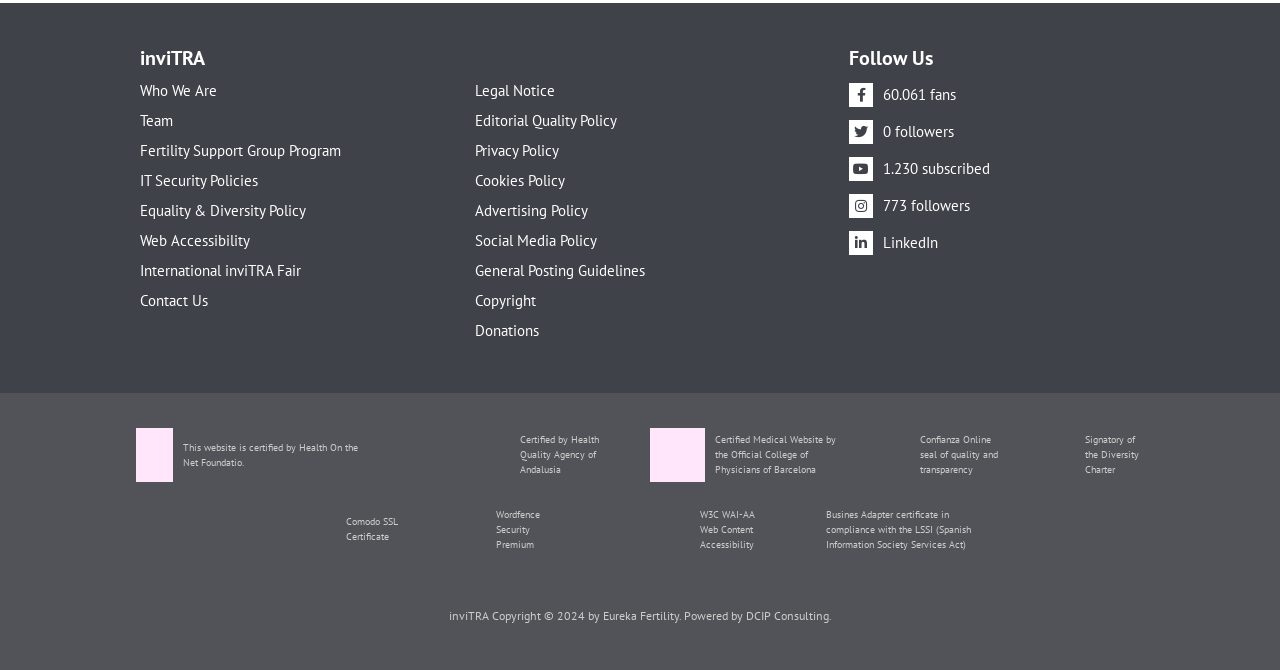Please locate the bounding box coordinates of the element that should be clicked to achieve the given instruction: "View the International inviTRA Fair page".

[0.109, 0.392, 0.352, 0.415]